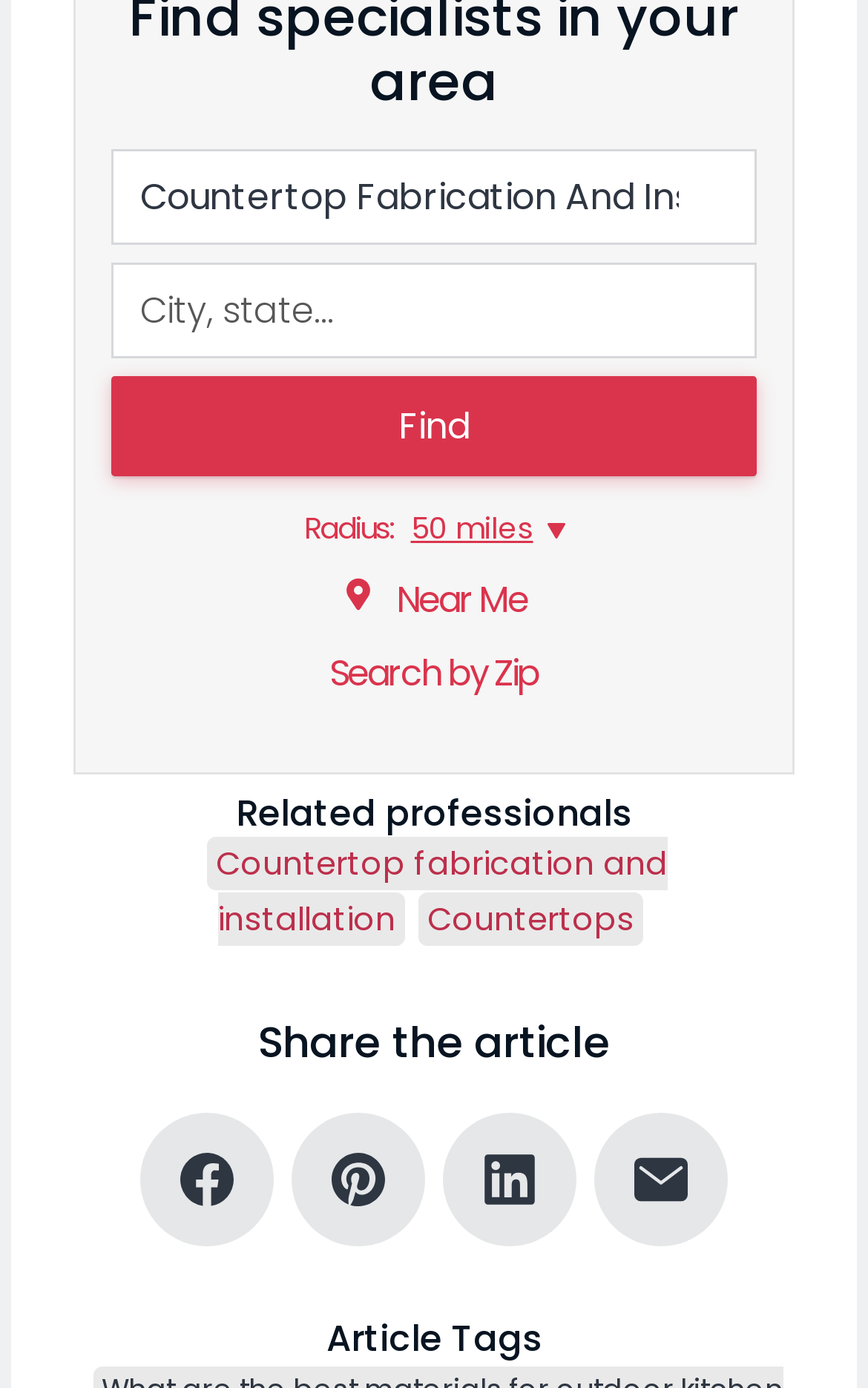Please find the bounding box coordinates of the section that needs to be clicked to achieve this instruction: "Enter a city or state".

[0.128, 0.19, 0.872, 0.259]